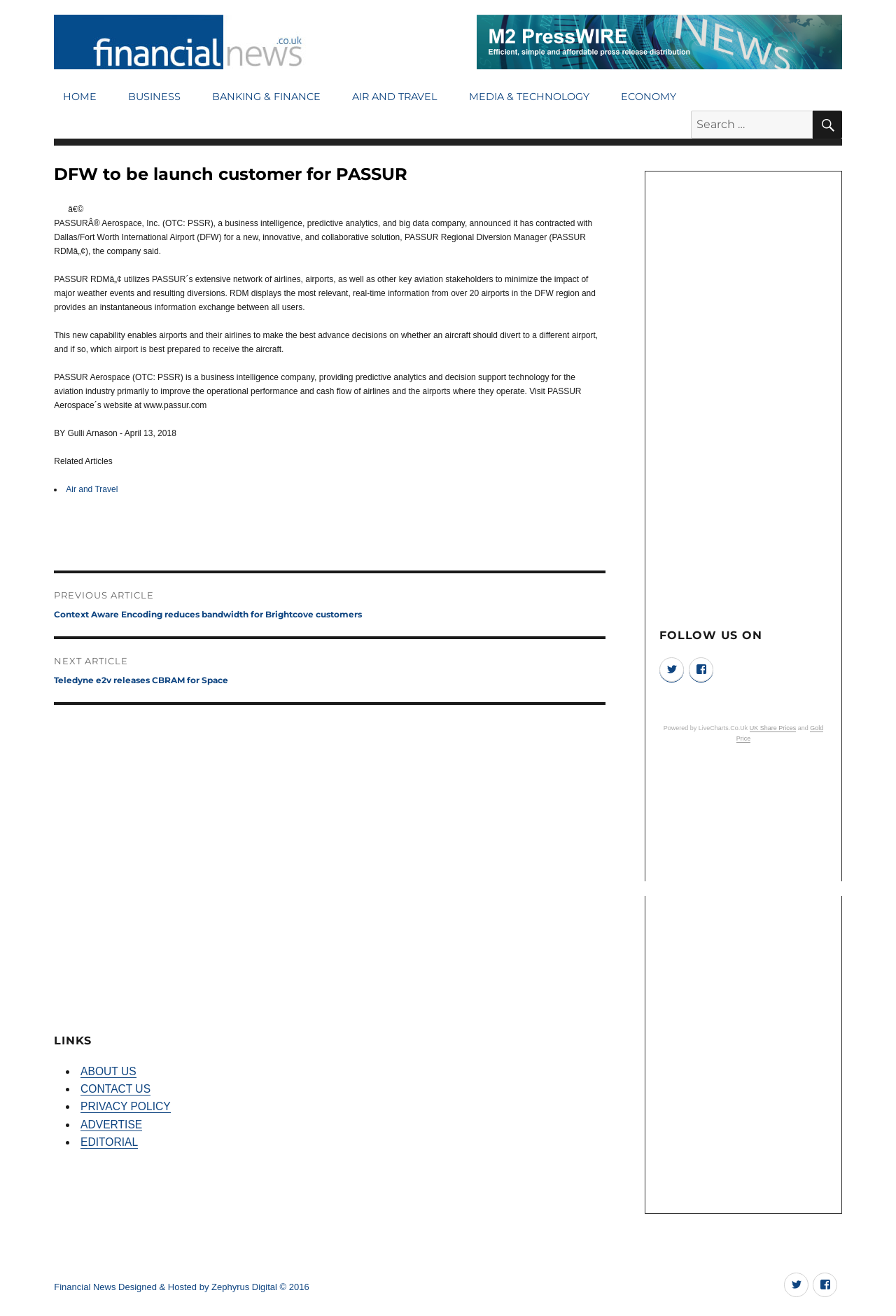Kindly respond to the following question with a single word or a brief phrase: 
What is the company mentioned in the article?

PASSUR Aerospace